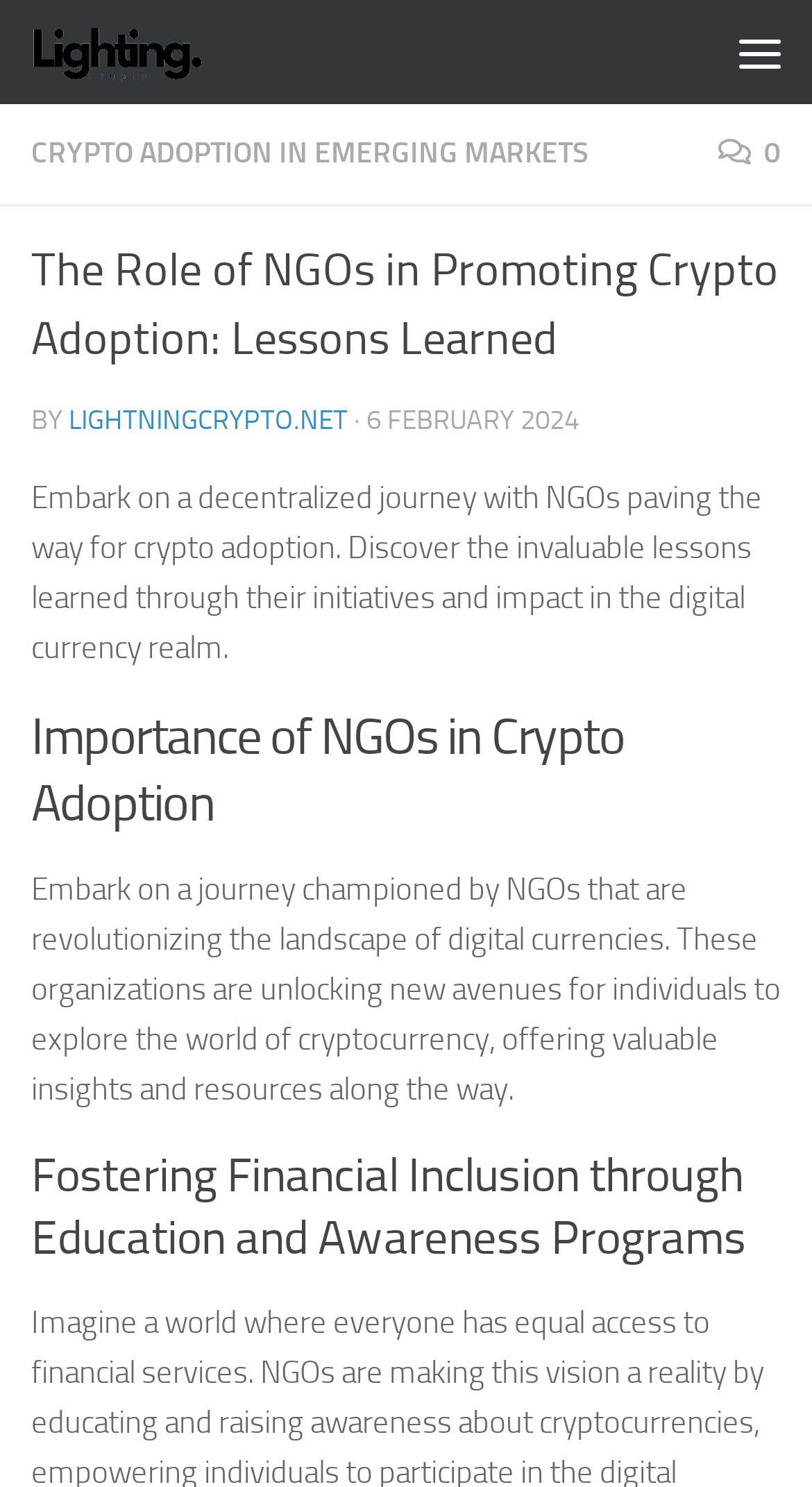Using the element description title="Lightning Crypto | Home page", predict the bounding box coordinates for the UI element. Provide the coordinates in (top-left x, top-left y, bottom-right x, bottom-right y) format with values ranging from 0 to 1.

[0.033, 0.011, 0.322, 0.059]